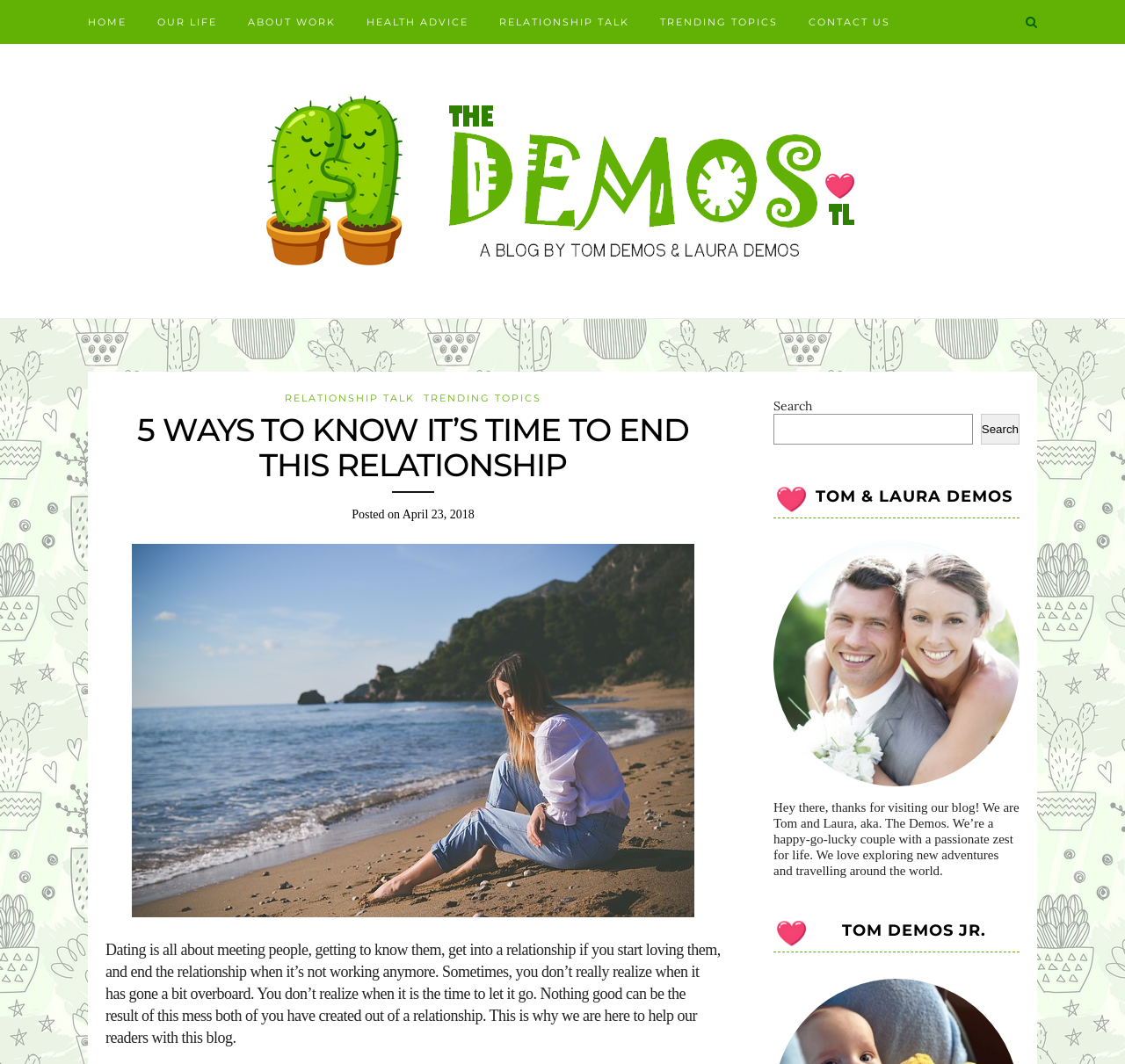Find the bounding box coordinates of the element to click in order to complete this instruction: "go to home page". The bounding box coordinates must be four float numbers between 0 and 1, denoted as [left, top, right, bottom].

[0.078, 0.0, 0.112, 0.041]